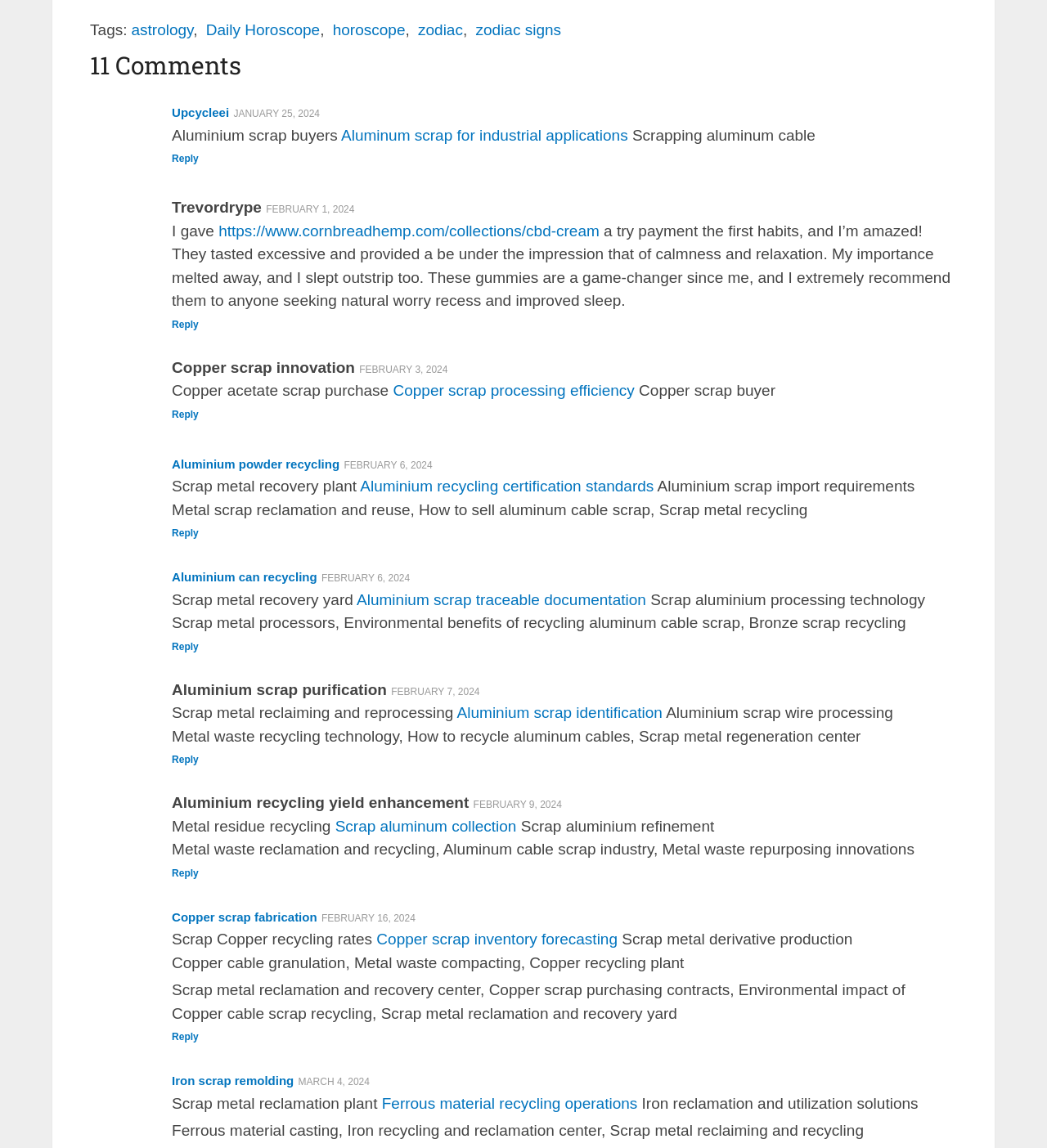Can you find the bounding box coordinates for the element that needs to be clicked to execute this instruction: "Check out Trevordrype's comment"? The coordinates should be given as four float numbers between 0 and 1, i.e., [left, top, right, bottom].

[0.164, 0.173, 0.25, 0.188]